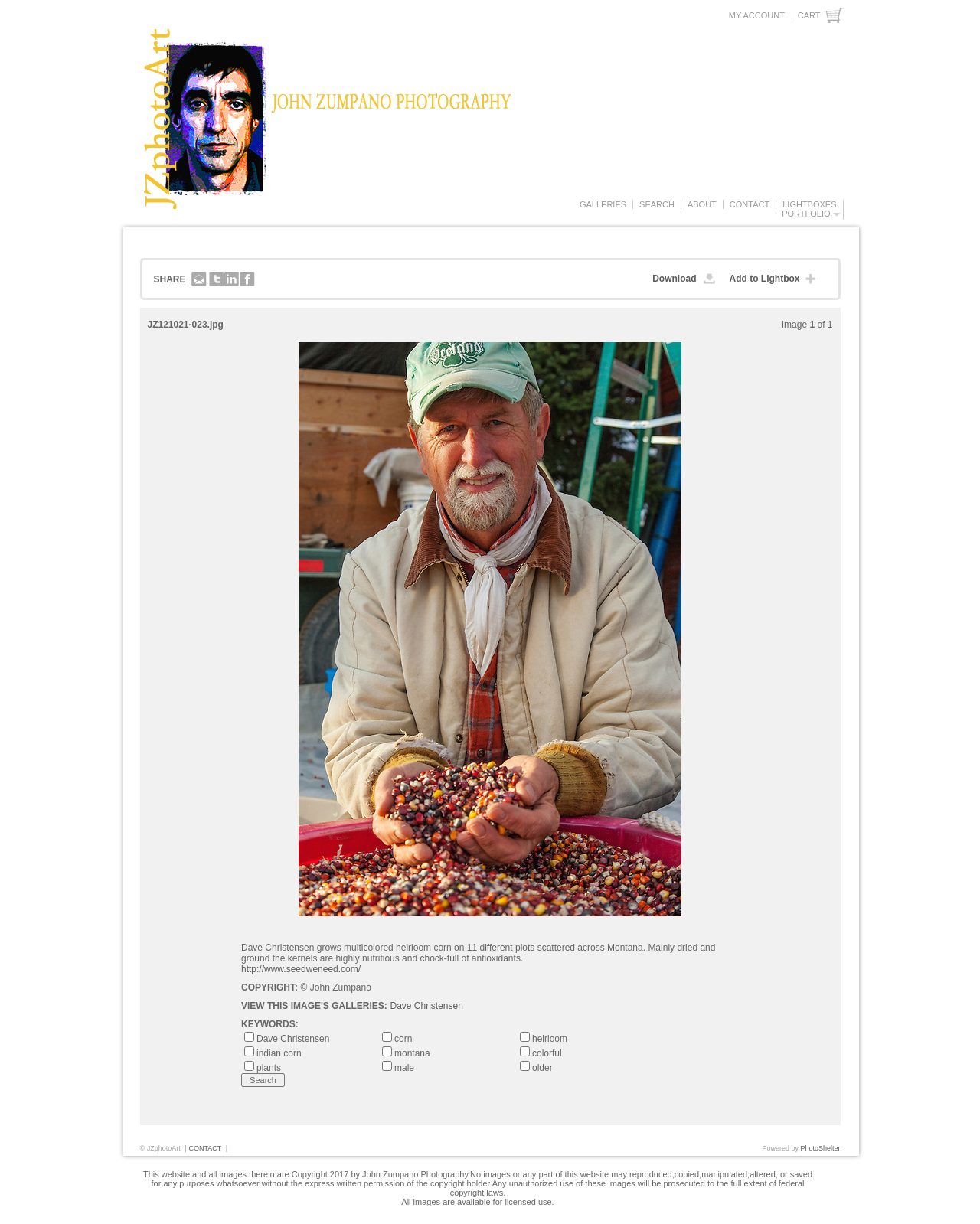What is the name of the person growing multicolored heirloom corn?
Please provide a single word or phrase as your answer based on the screenshot.

Dave Christensen